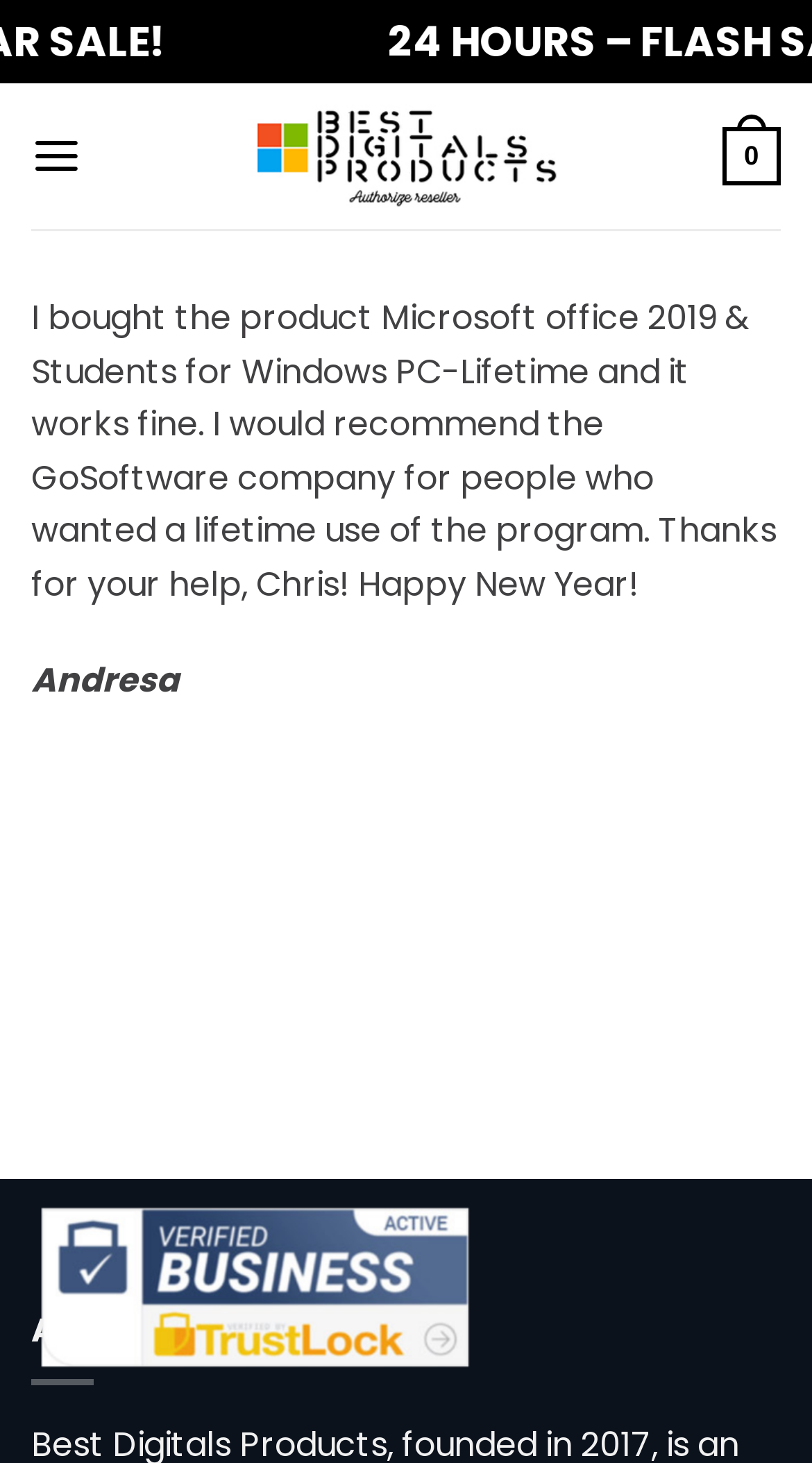What is the current sale duration?
Using the details shown in the screenshot, provide a comprehensive answer to the question.

I found the answer by looking at the top of the webpage, where it says '24 HOURS – FLASH SALE!' in a prominent font, indicating that the sale is currently ongoing for 24 hours.